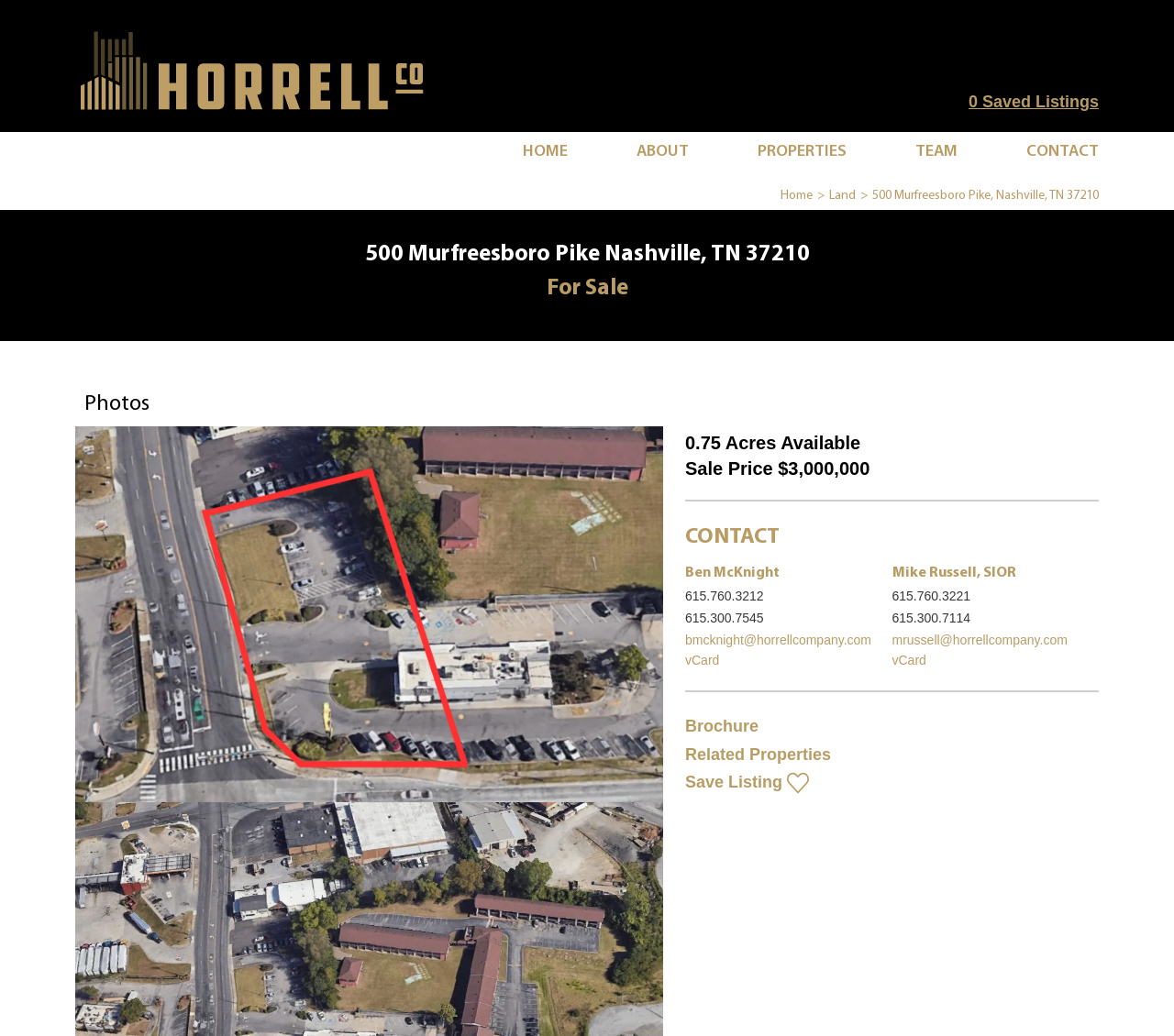With reference to the image, please provide a detailed answer to the following question: Who are the contact agents for the property?

I found the contact agents by looking at the heading elements with the OCR text 'Ben McKnight' and 'Mike Russell, SIOR' which are located in the contact section. These headings are associated with button elements and static text elements containing their contact information.